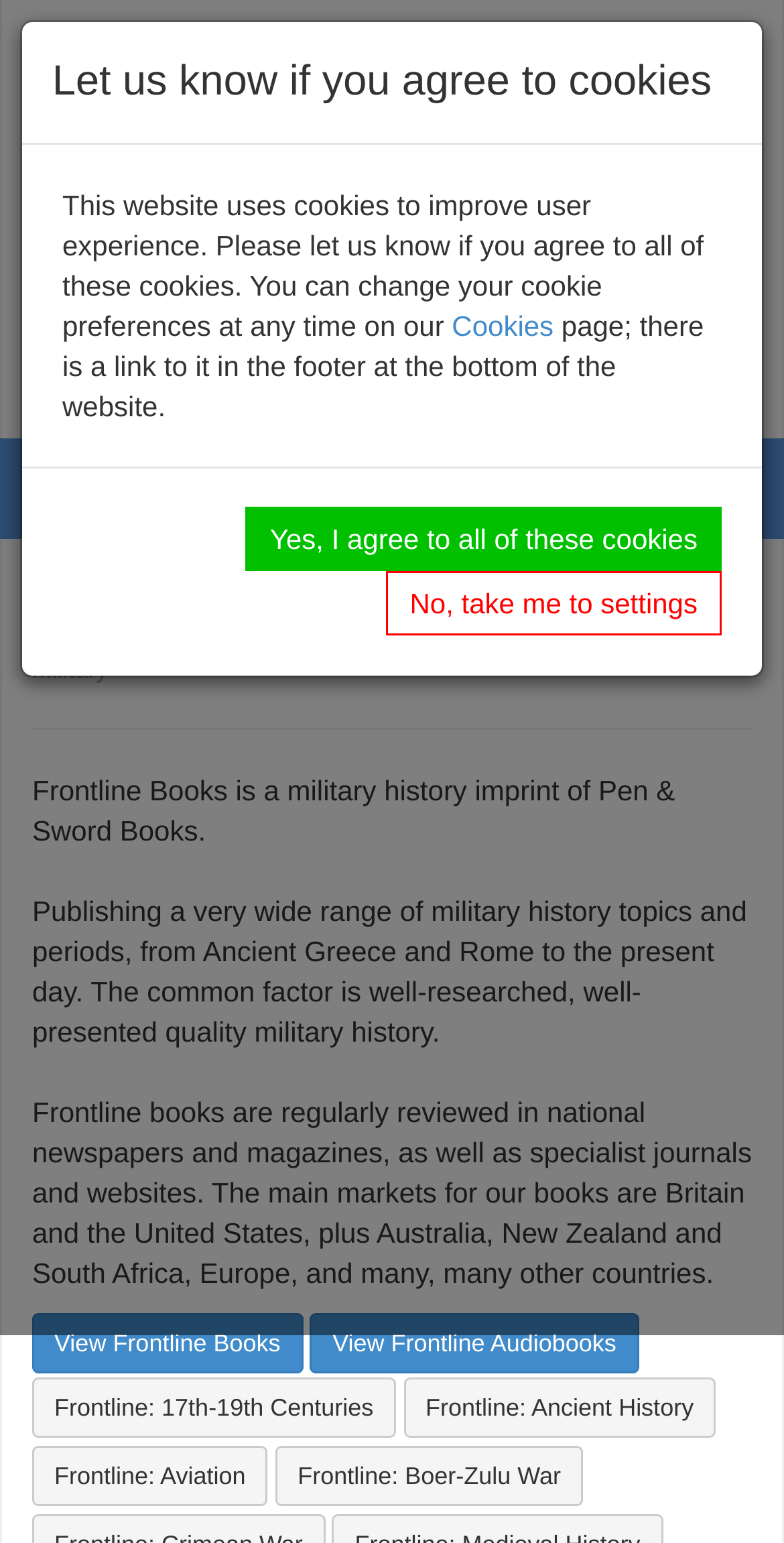Extract the bounding box coordinates for the described element: "Frontline: Aviation". The coordinates should be represented as four float numbers between 0 and 1: [left, top, right, bottom].

[0.041, 0.937, 0.341, 0.976]